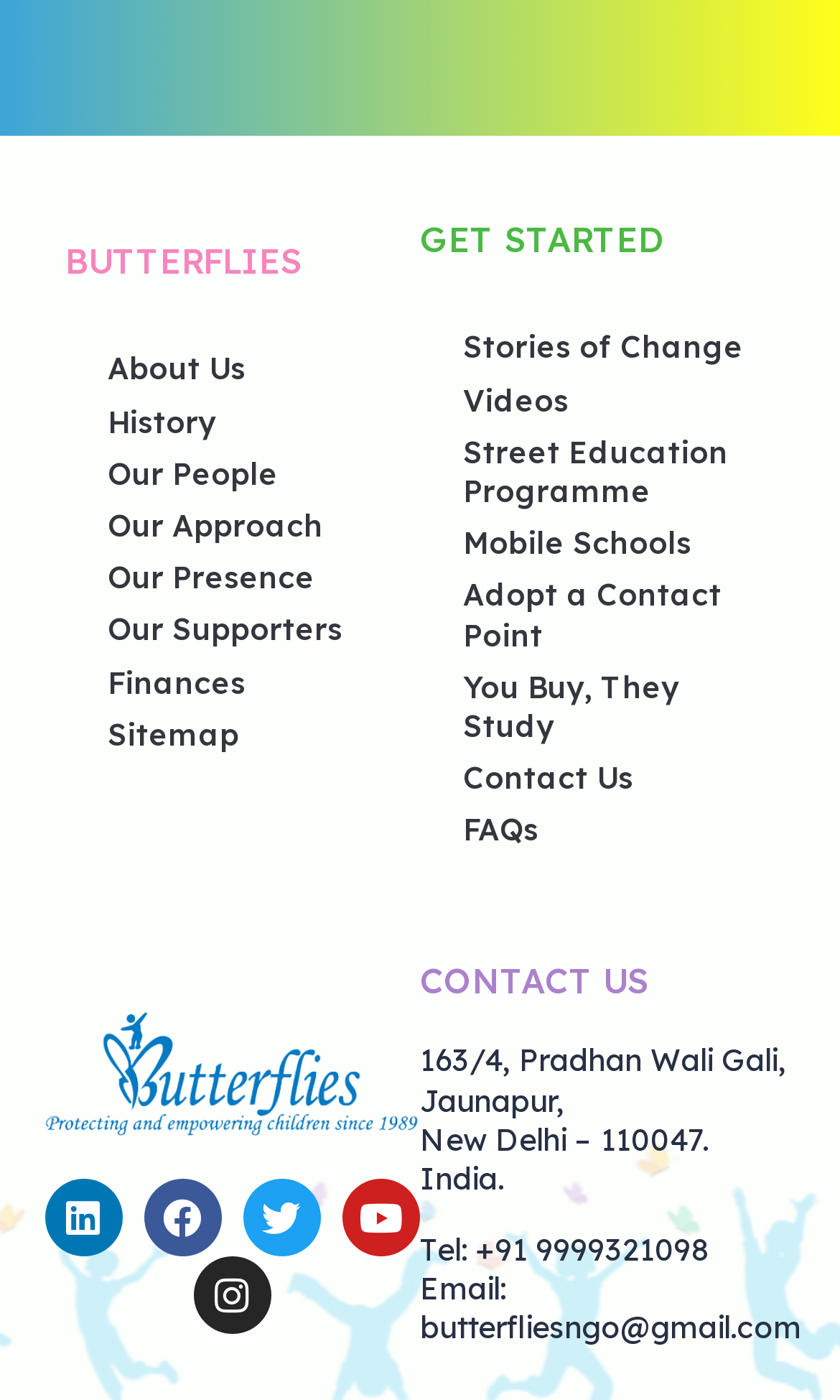What is the location of the organization?
Answer the question using a single word or phrase, according to the image.

New Delhi, India